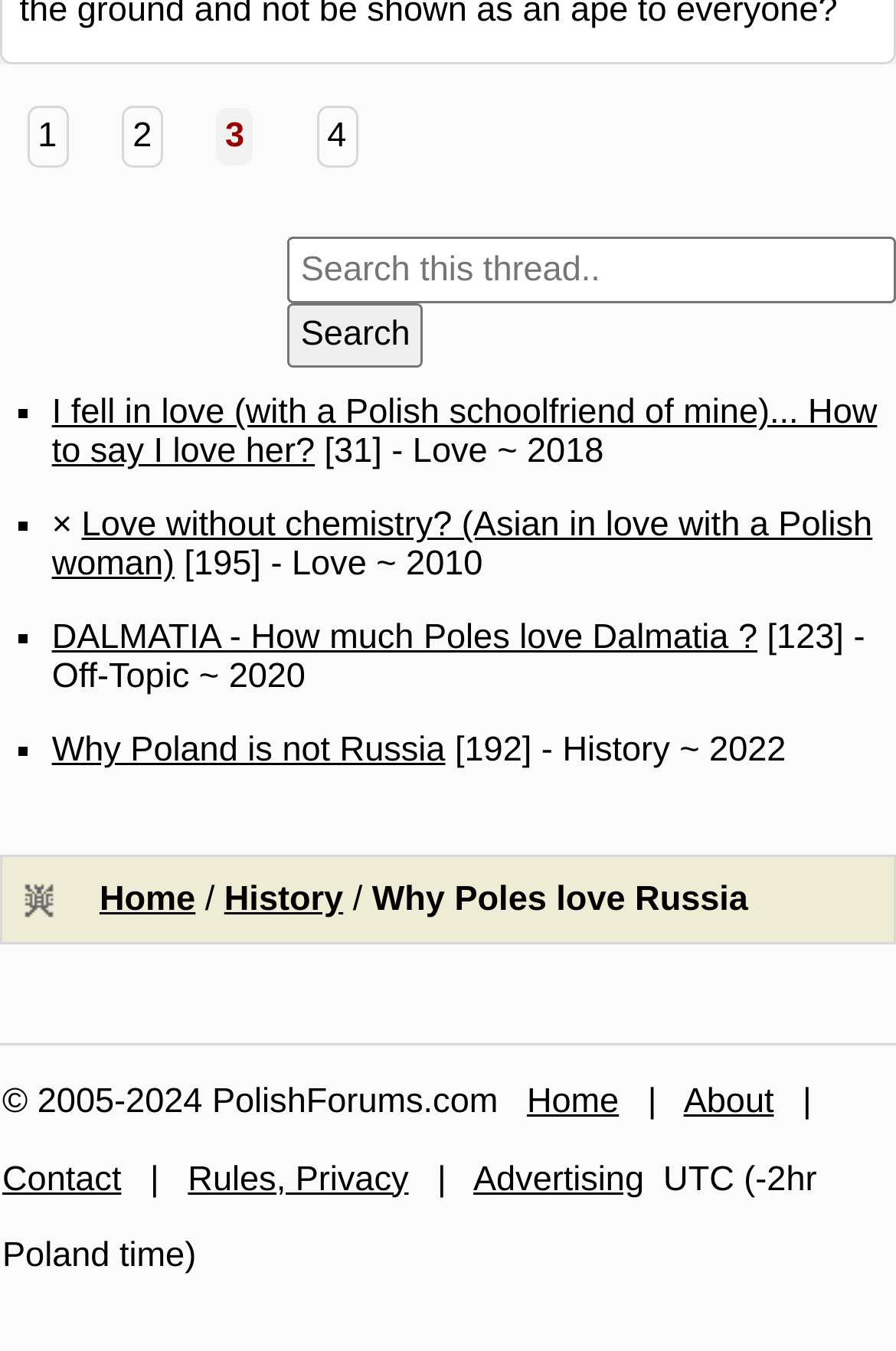Please locate the bounding box coordinates of the element that needs to be clicked to achieve the following instruction: "Contact the administrator". The coordinates should be four float numbers between 0 and 1, i.e., [left, top, right, bottom].

[0.003, 0.858, 0.135, 0.887]